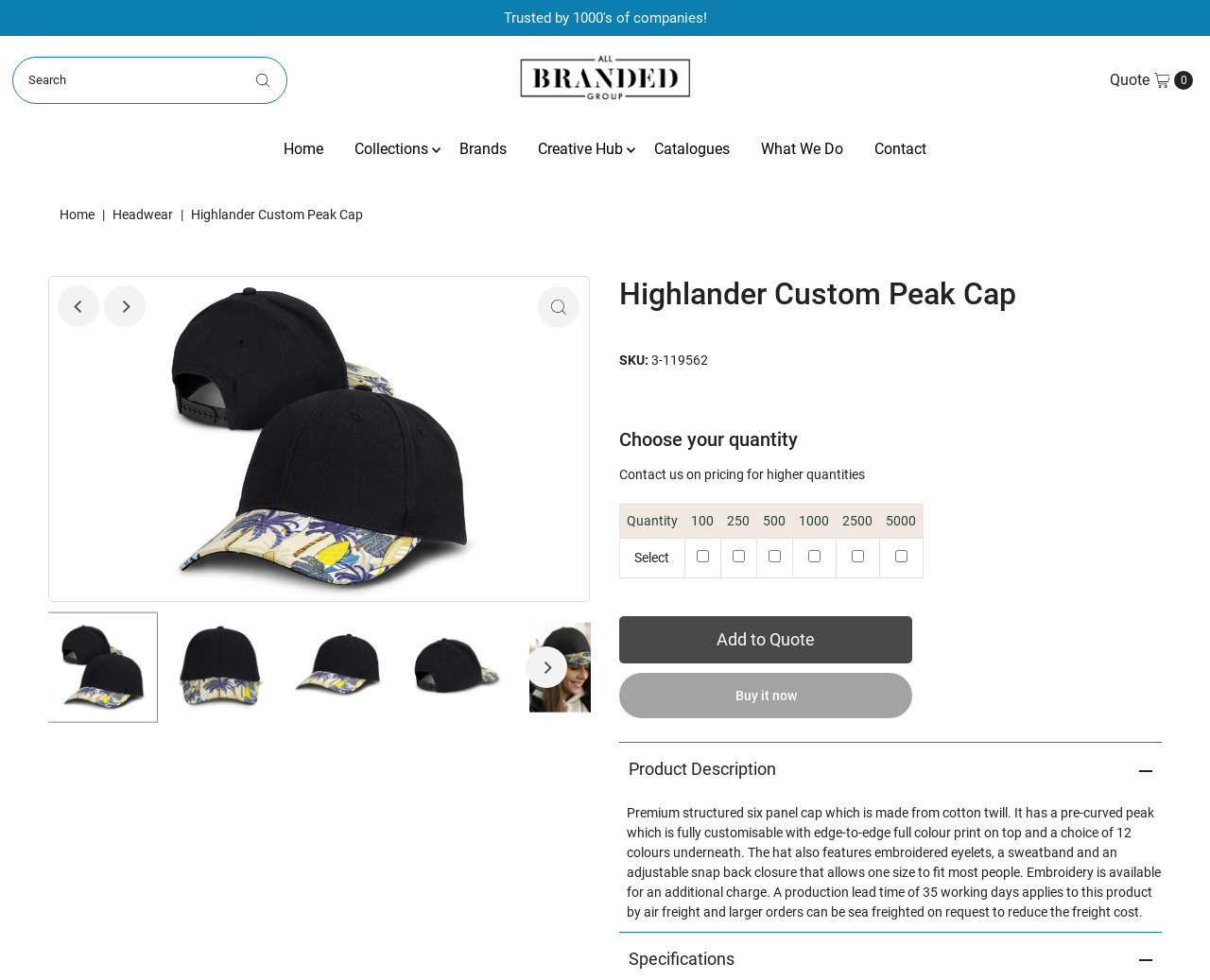What is the purpose of the embroidered eyelets?
Analyze the screenshot and provide a detailed answer to the question.

I found that the product description mentions that the hat features 'embroidered eyelets', but it does not specify their purpose.